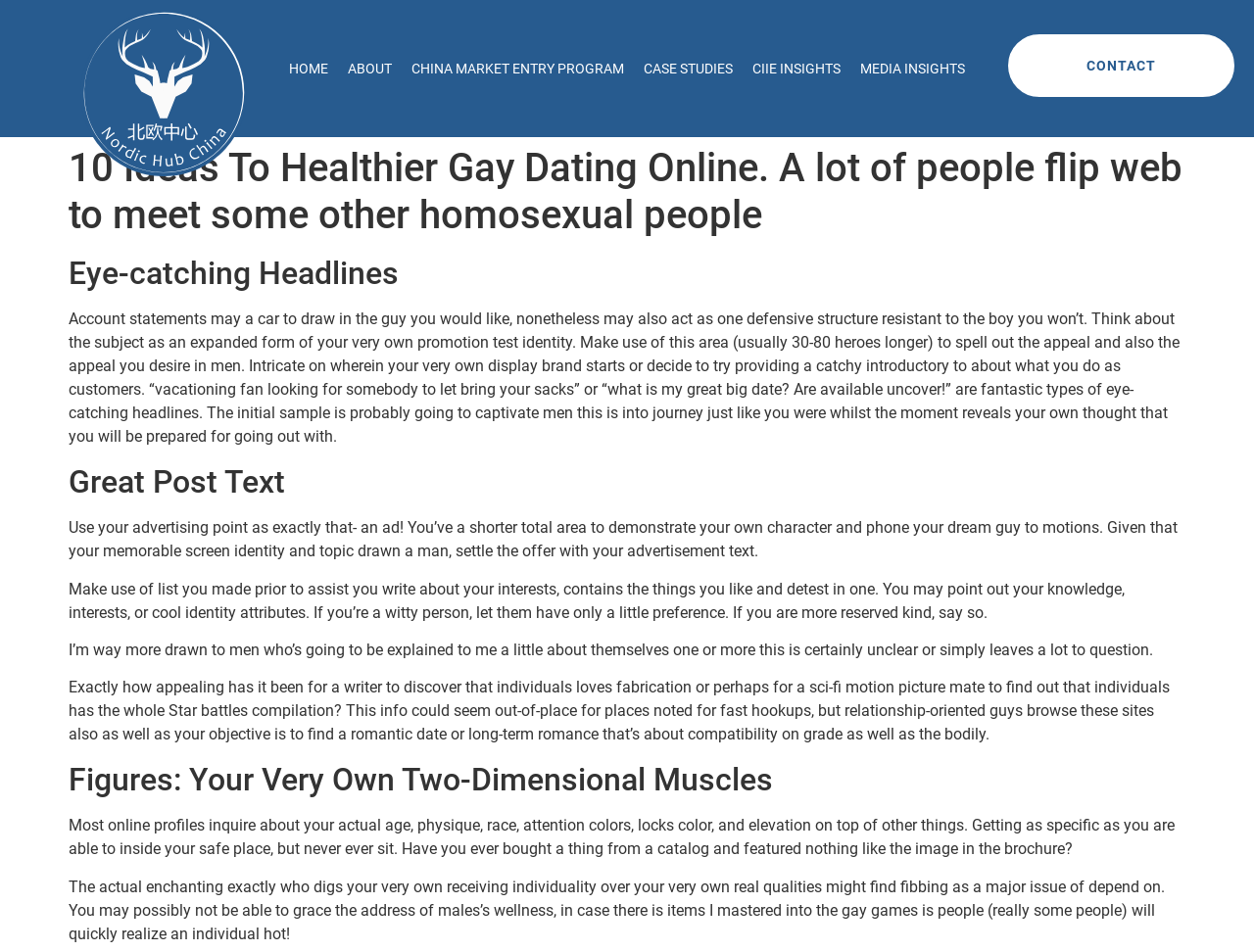Explain in detail what you observe on this webpage.

This webpage is about providing tips and ideas for healthier gay dating online. At the top, there is a navigation menu with 7 links: "HOME", "ABOUT", "CHINA MARKET ENTRY PROGRAM", "CASE STUDIES", "CIIE INSIGHTS", "MEDIA INSIGHTS", and "CONTACT" at the bottom right. 

Below the navigation menu, there is a large header that spans almost the entire width of the page, displaying the title "10 Ideas To Healthier Gay Dating Online. A lot of people flip web to meet some other homosexual people". 

Underneath the header, there are four sections with headings: "Eye-catching Headlines", "Great Post Text", "Figures: Your Very Own Two-Dimensional Muscles", and several paragraphs of text in between. The text provides advice on how to create an attractive online dating profile, including tips on writing eye-catching headlines, crafting a great post text, and being honest about one's physical appearance. The text is divided into smaller paragraphs, making it easy to read and understand.